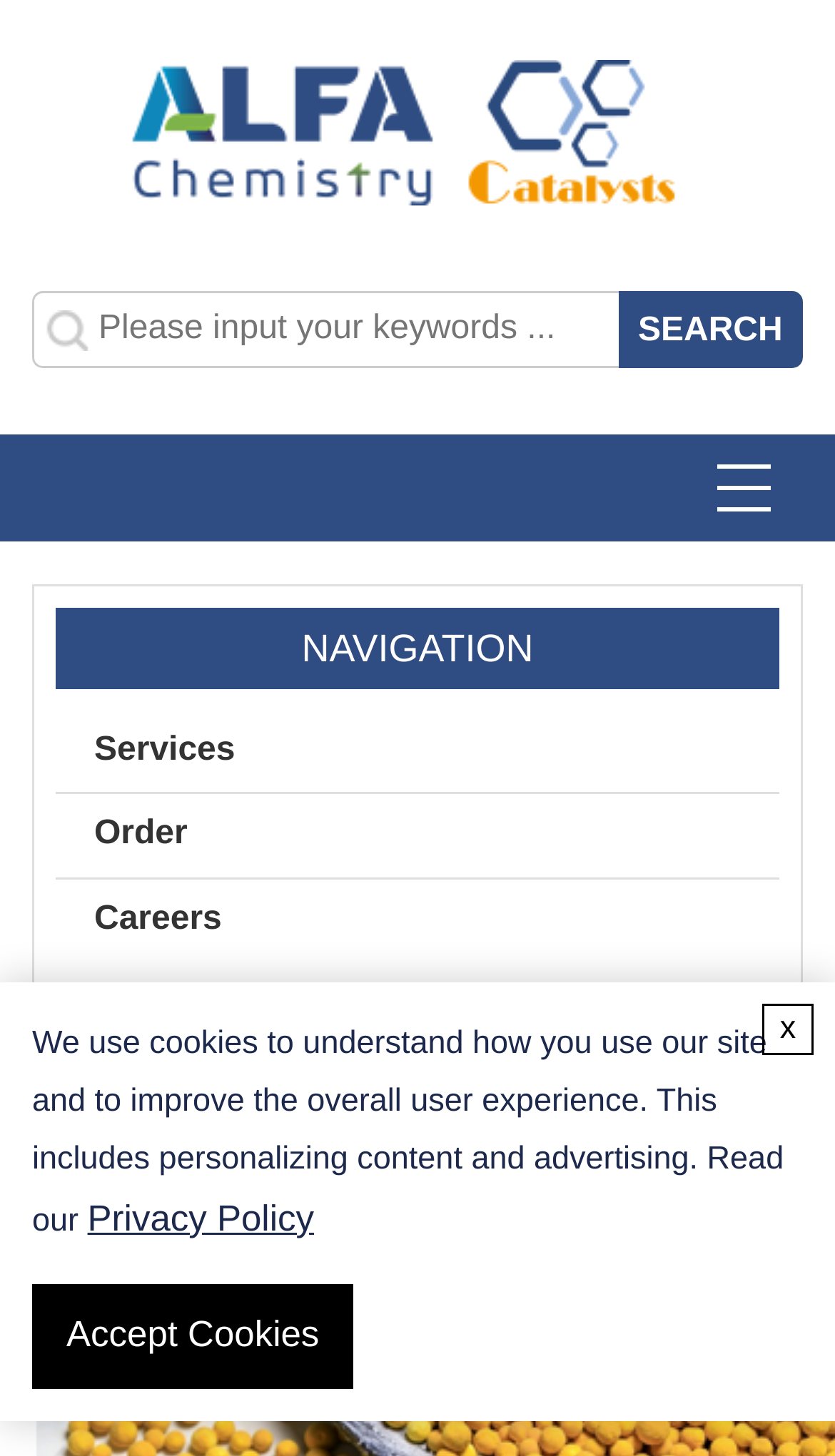Please find the bounding box for the UI component described as follows: "alt="Alfa Chemistry Logo"".

[0.15, 0.076, 0.812, 0.104]